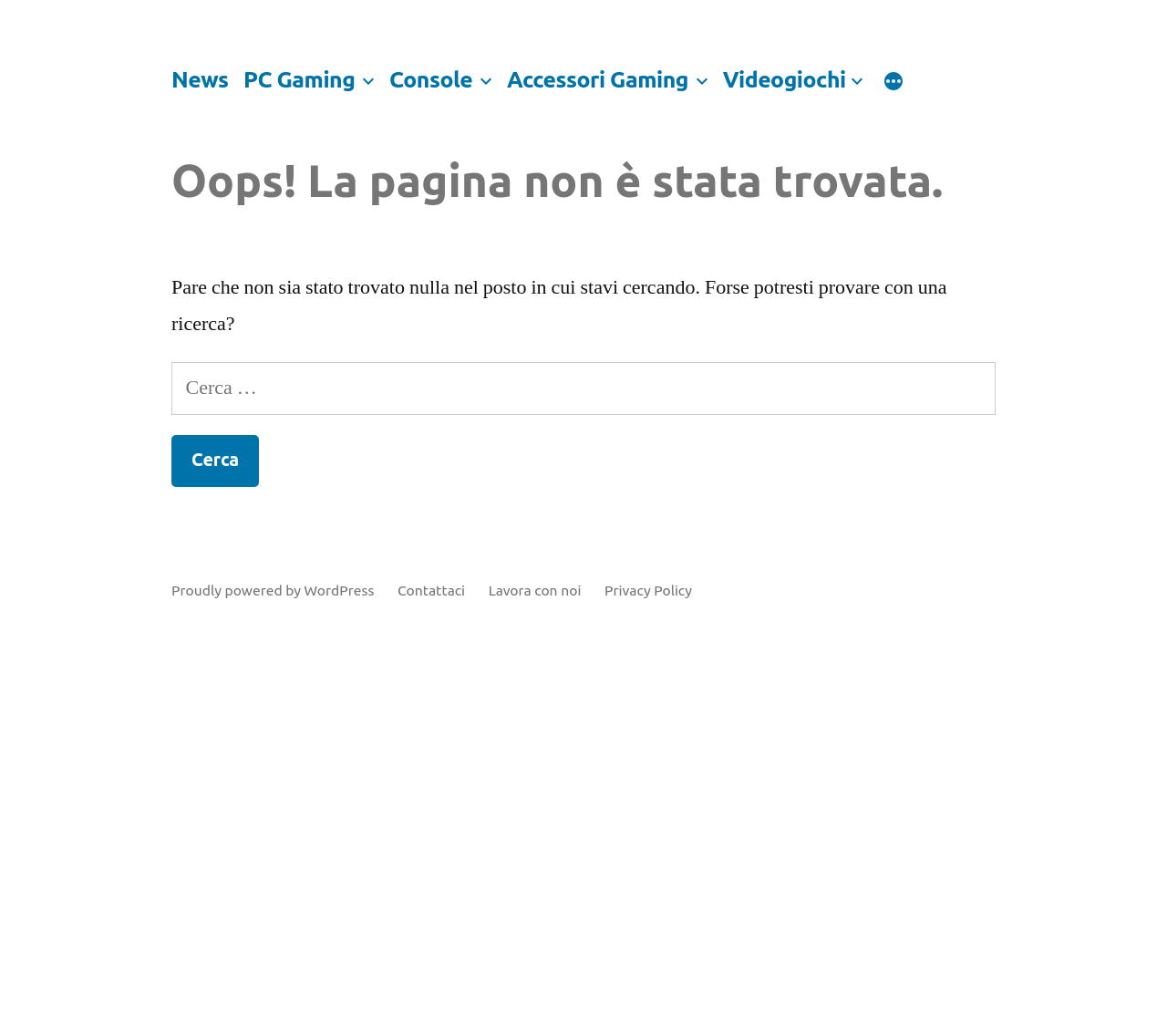Answer the question using only one word or a concise phrase: What is the text of the first link in the top menu?

News